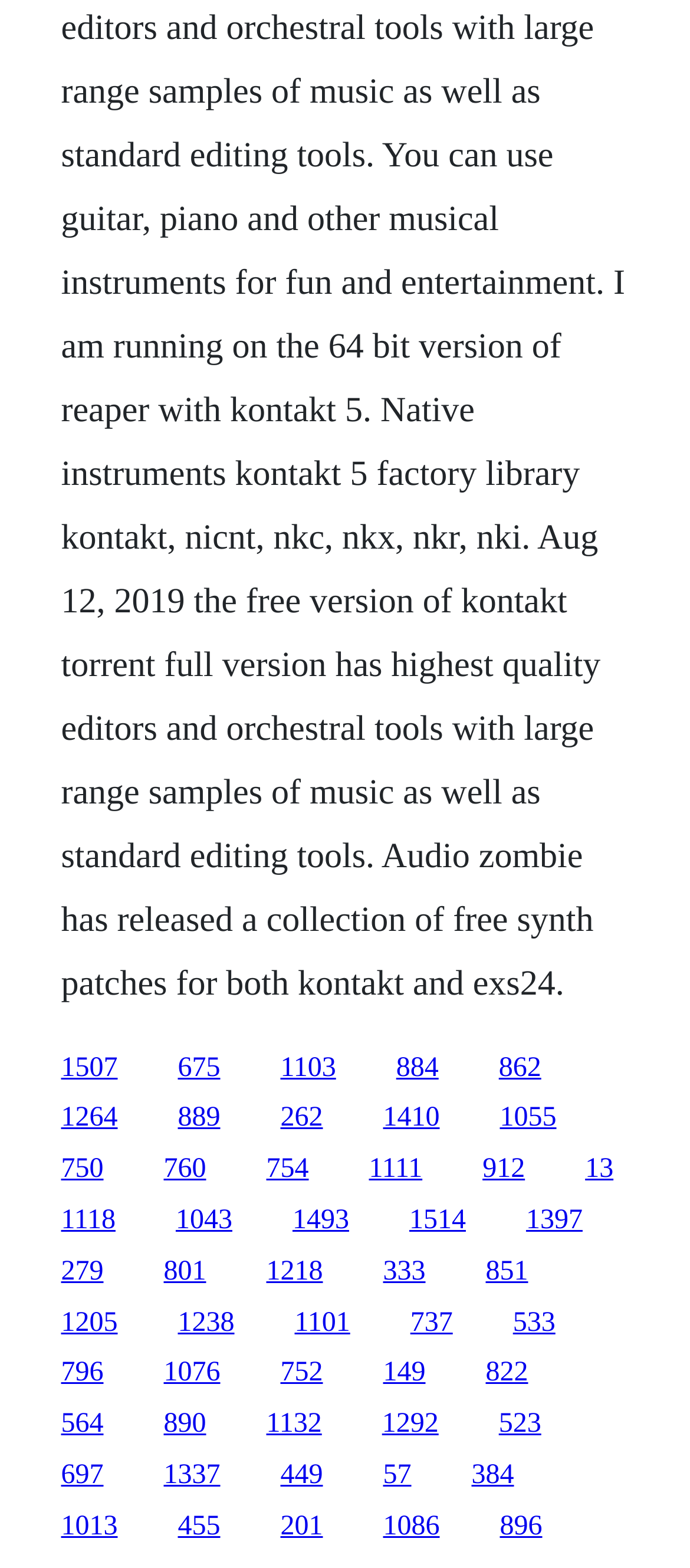Please mark the bounding box coordinates of the area that should be clicked to carry out the instruction: "go to the fifth link".

[0.723, 0.671, 0.784, 0.69]